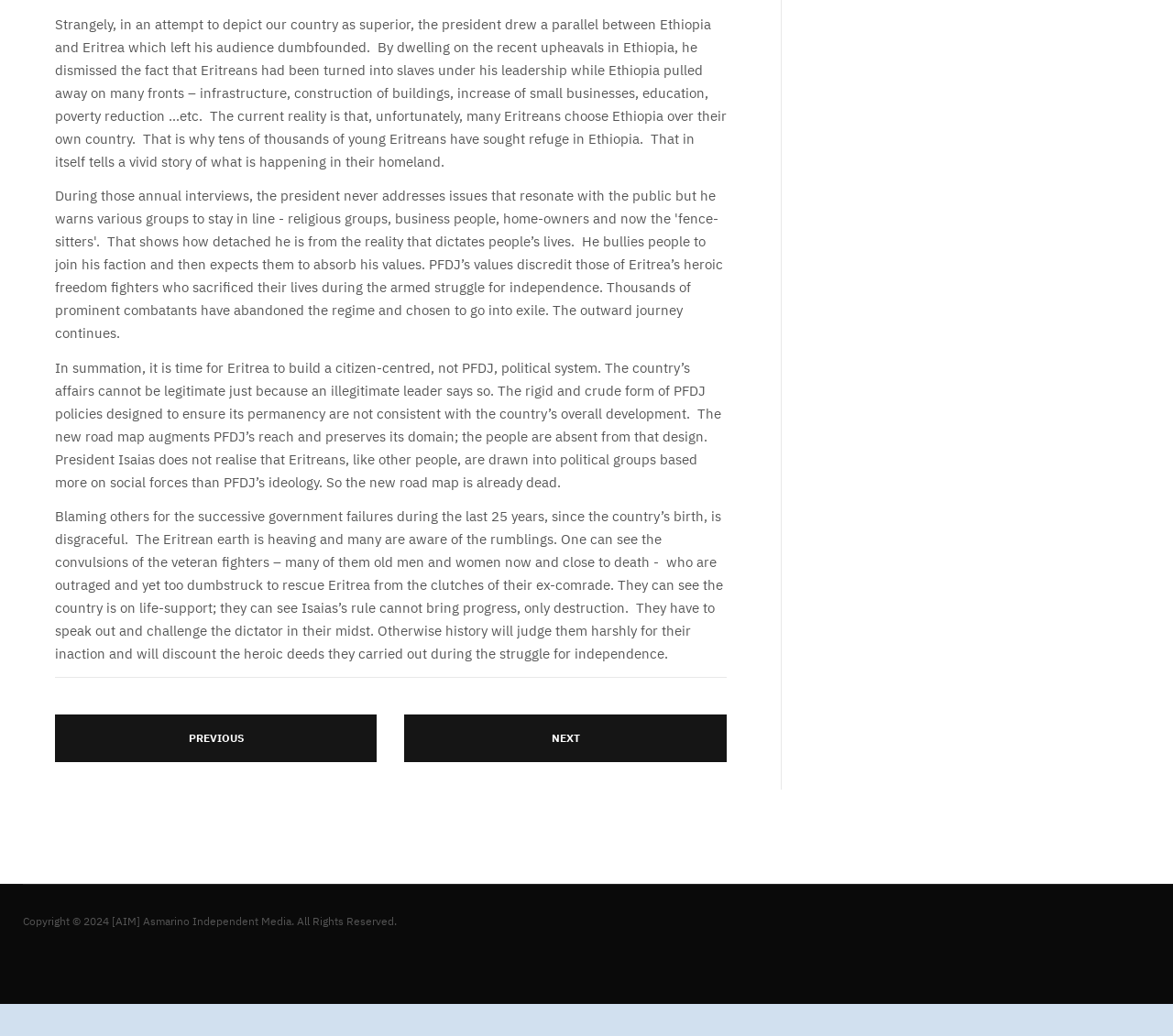What is the purpose of the links at the bottom of the page?
Provide a fully detailed and comprehensive answer to the question.

The purpose of the links at the bottom of the page is to provide navigation to other articles, specifically the previous and next articles, allowing readers to access more content.